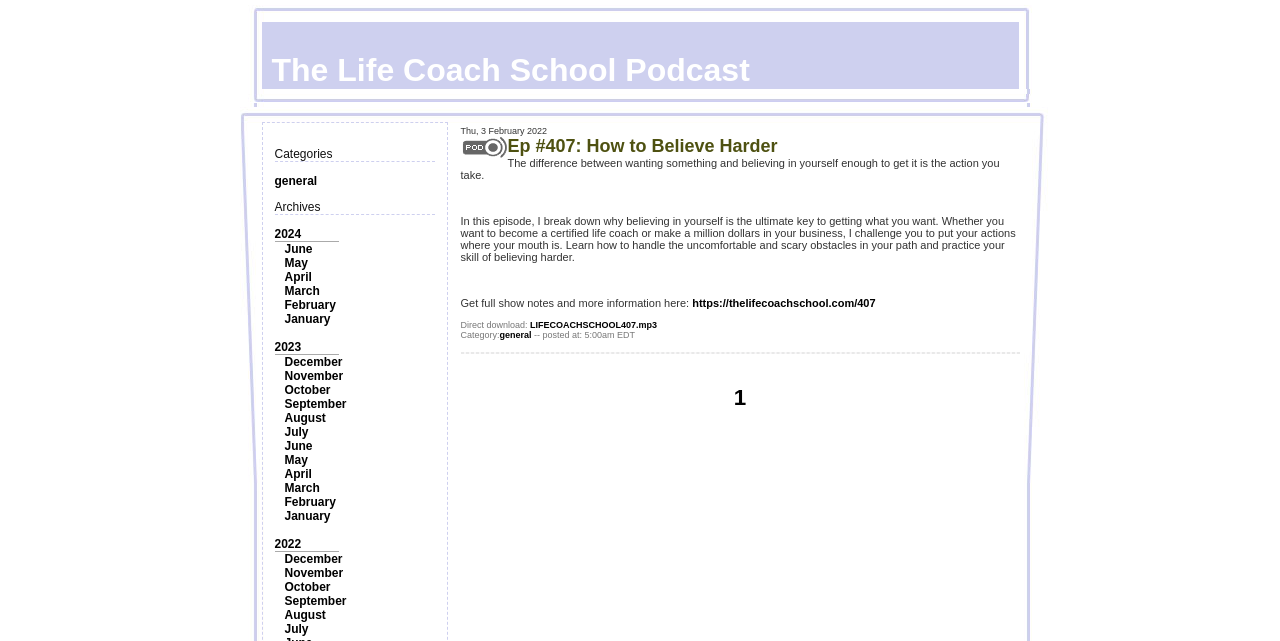Given the element description January, predict the bounding box coordinates for the UI element in the webpage screenshot. The format should be (top-left x, top-left y, bottom-right x, bottom-right y), and the values should be between 0 and 1.

[0.222, 0.794, 0.258, 0.816]